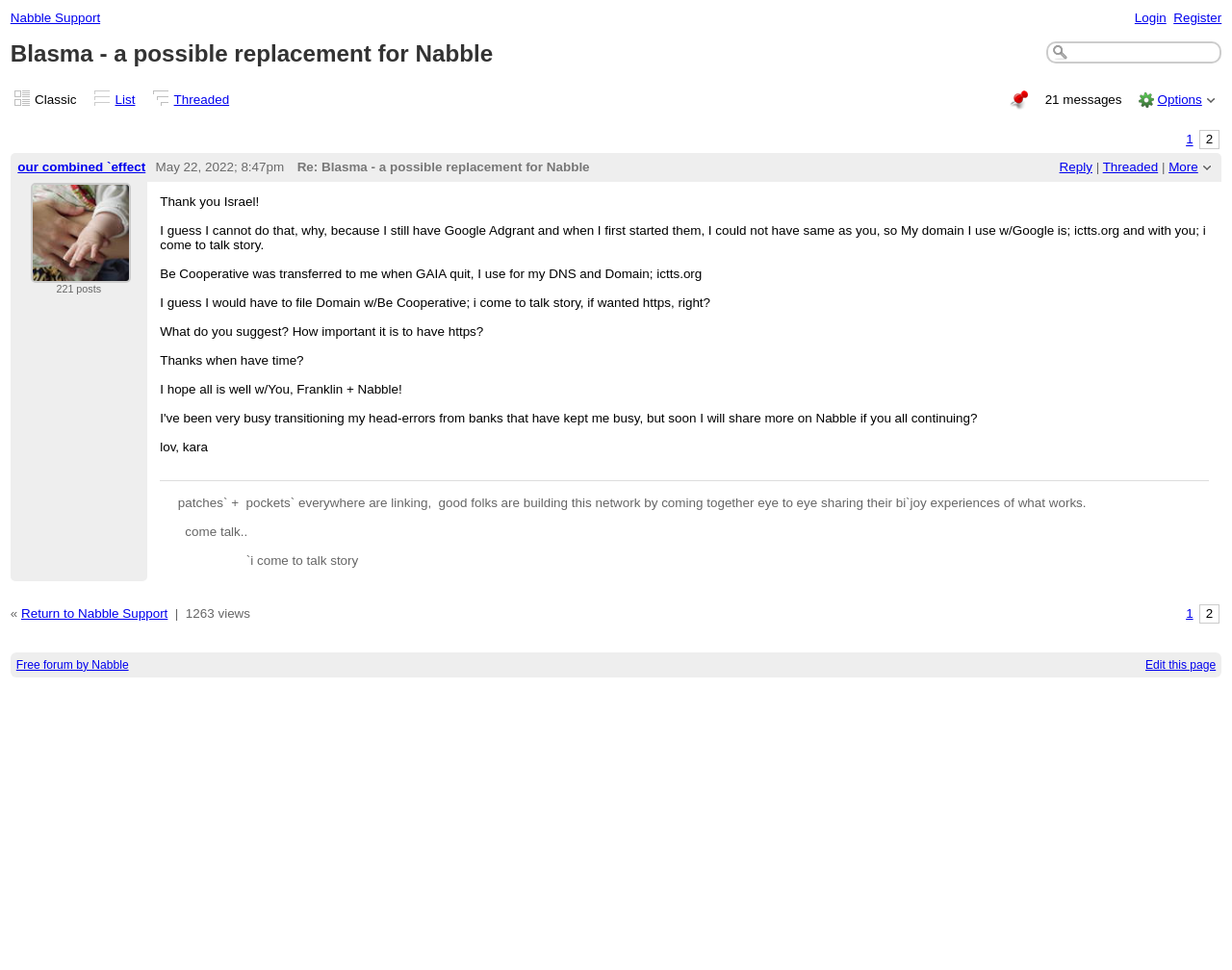Specify the bounding box coordinates of the area that needs to be clicked to achieve the following instruction: "Click on the Threaded link".

[0.14, 0.091, 0.198, 0.114]